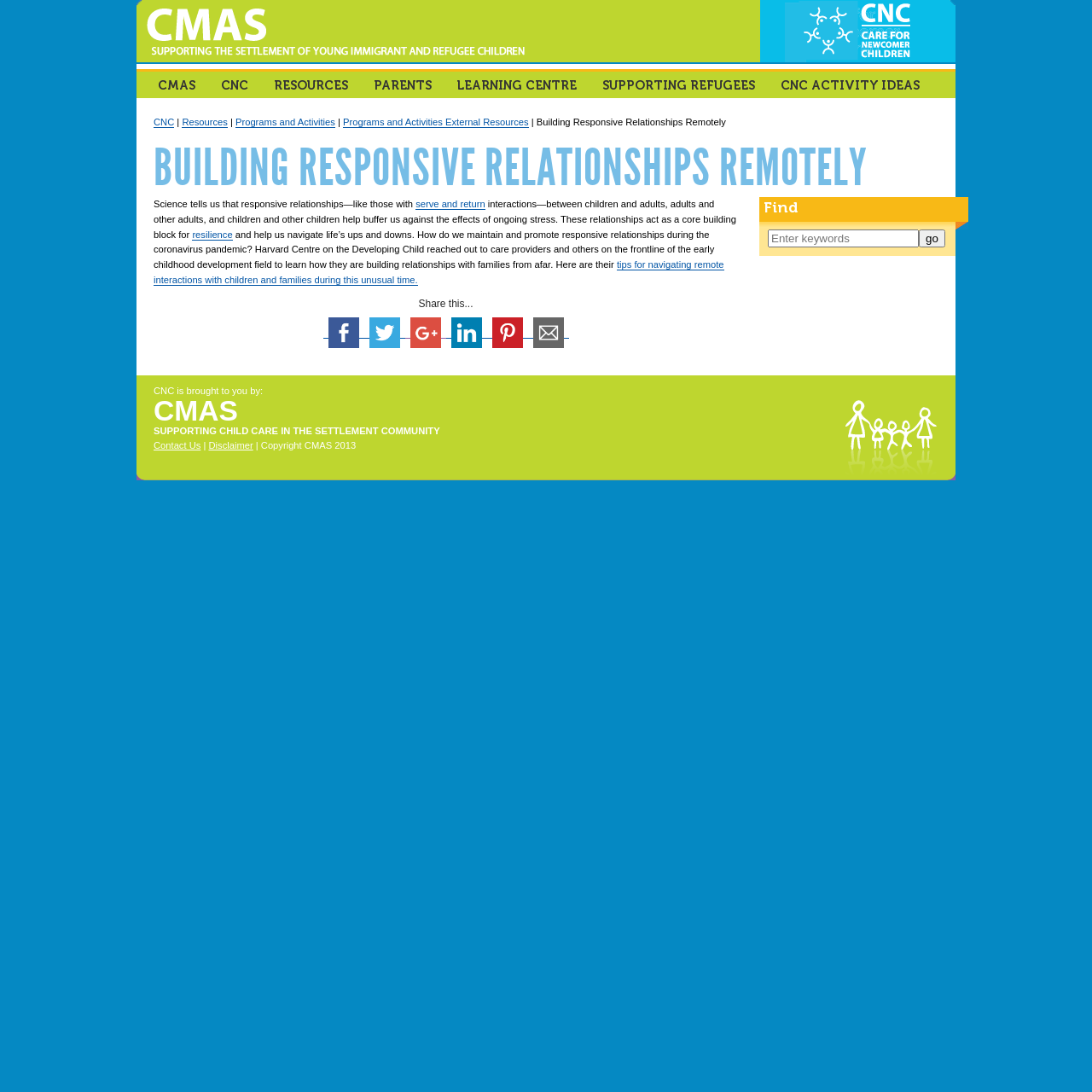Determine the coordinates of the bounding box that should be clicked to complete the instruction: "Read about building responsive relationships remotely". The coordinates should be represented by four float numbers between 0 and 1: [left, top, right, bottom].

[0.141, 0.127, 0.859, 0.18]